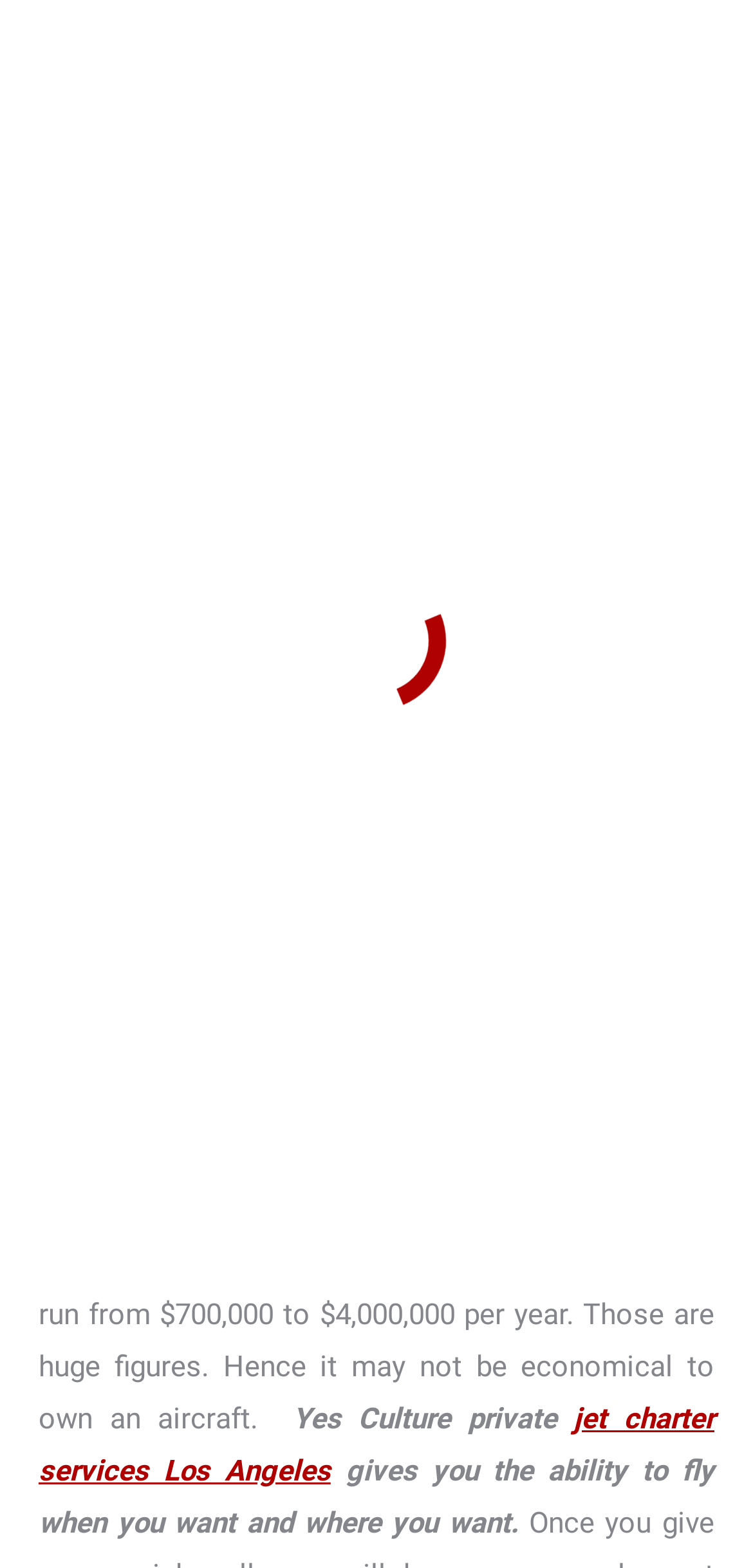What type of image is displayed on the webpage?
Based on the image, provide a one-word or brief-phrase response.

Private jet